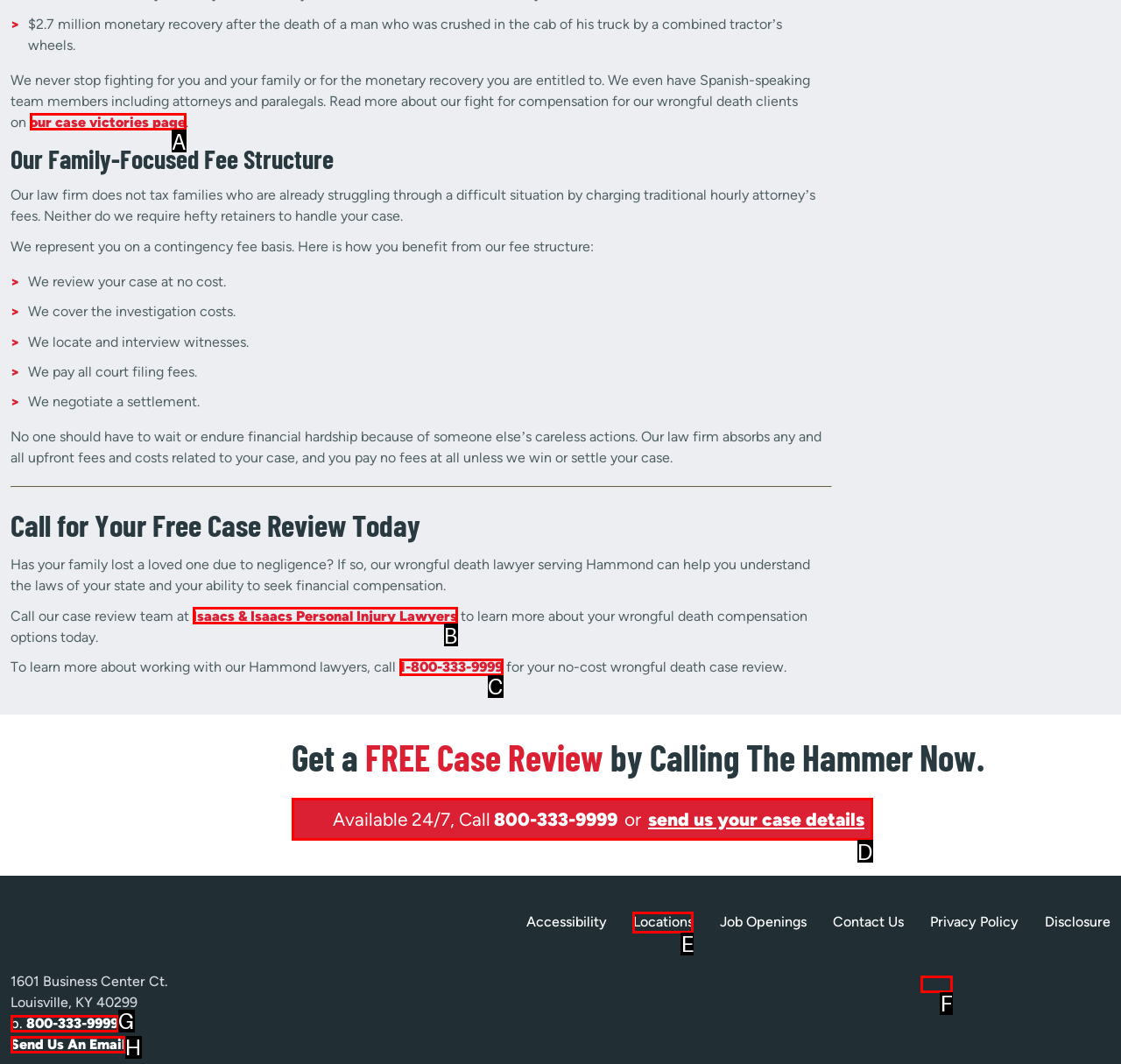Refer to the element description: alt="Facebook" and identify the matching HTML element. State your answer with the appropriate letter.

F